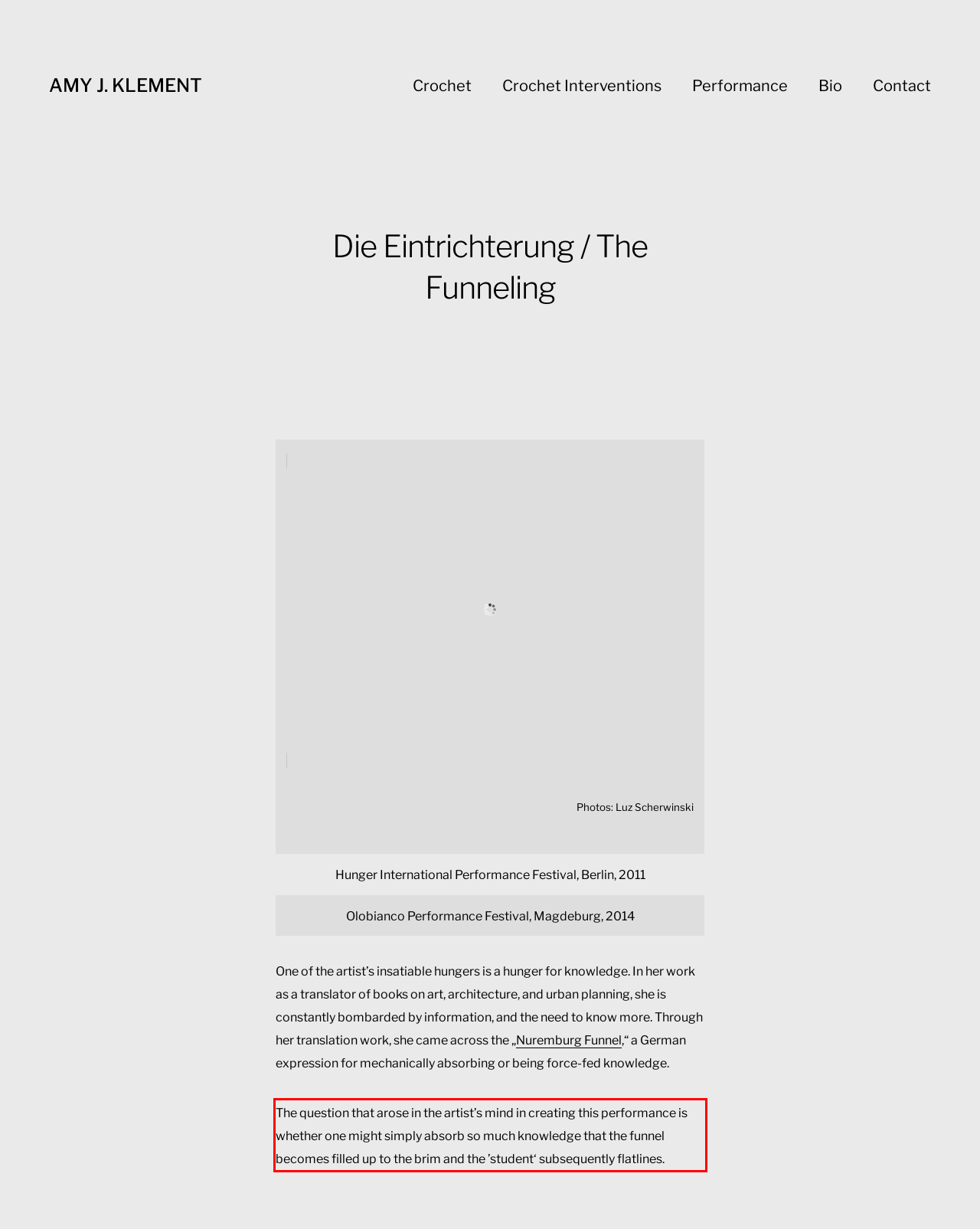Identify and transcribe the text content enclosed by the red bounding box in the given screenshot.

The question that arose in the artist’s mind in creating this performance is whether one might simply absorb so much knowledge that the funnel becomes filled up to the brim and the ’student‘ subsequently flatlines.